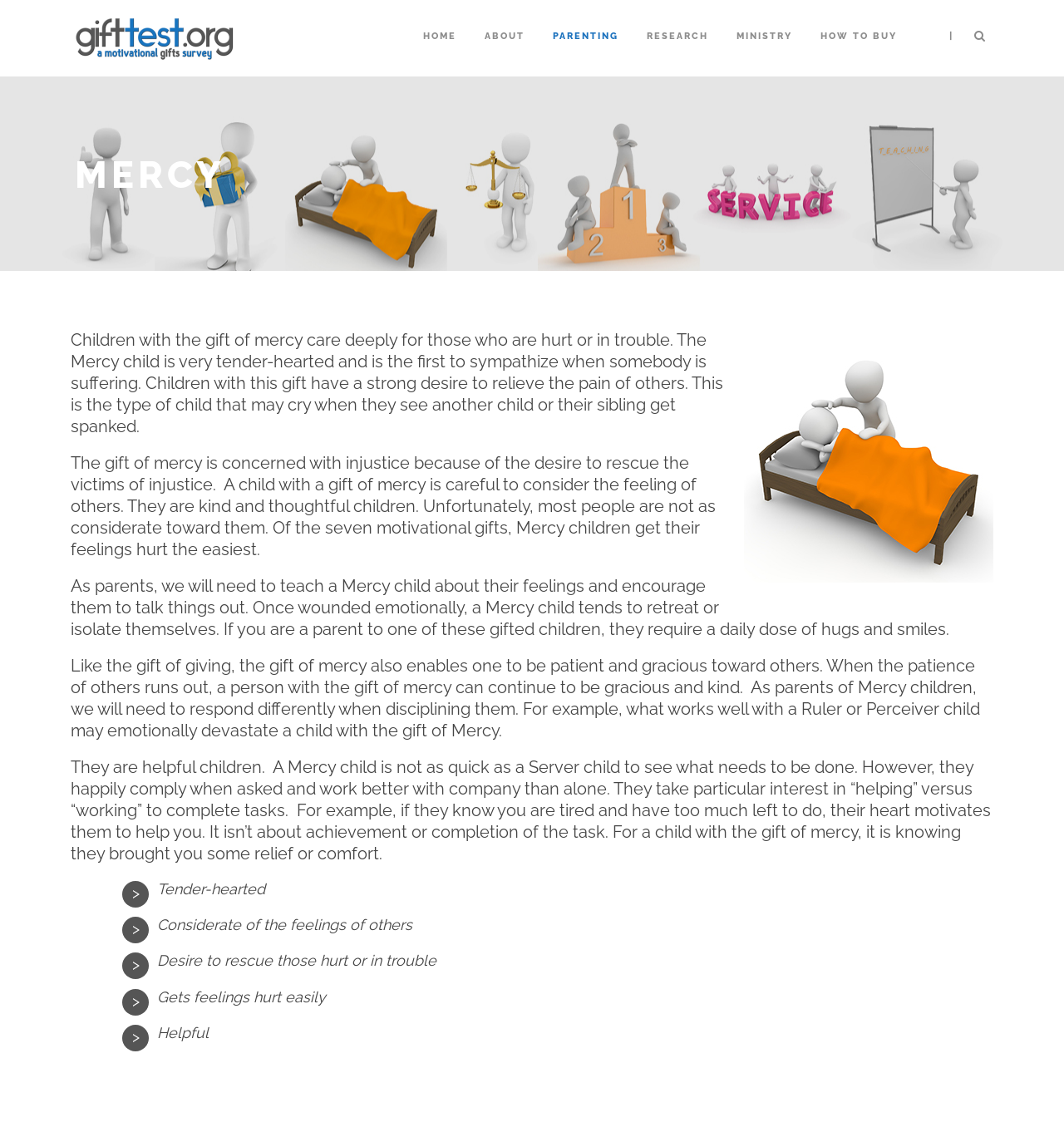Based on the image, provide a detailed and complete answer to the question: 
What is the main topic of this webpage?

Based on the webpage content, the main topic is about the gift of mercy in children, describing its characteristics and how parents can respond to them.